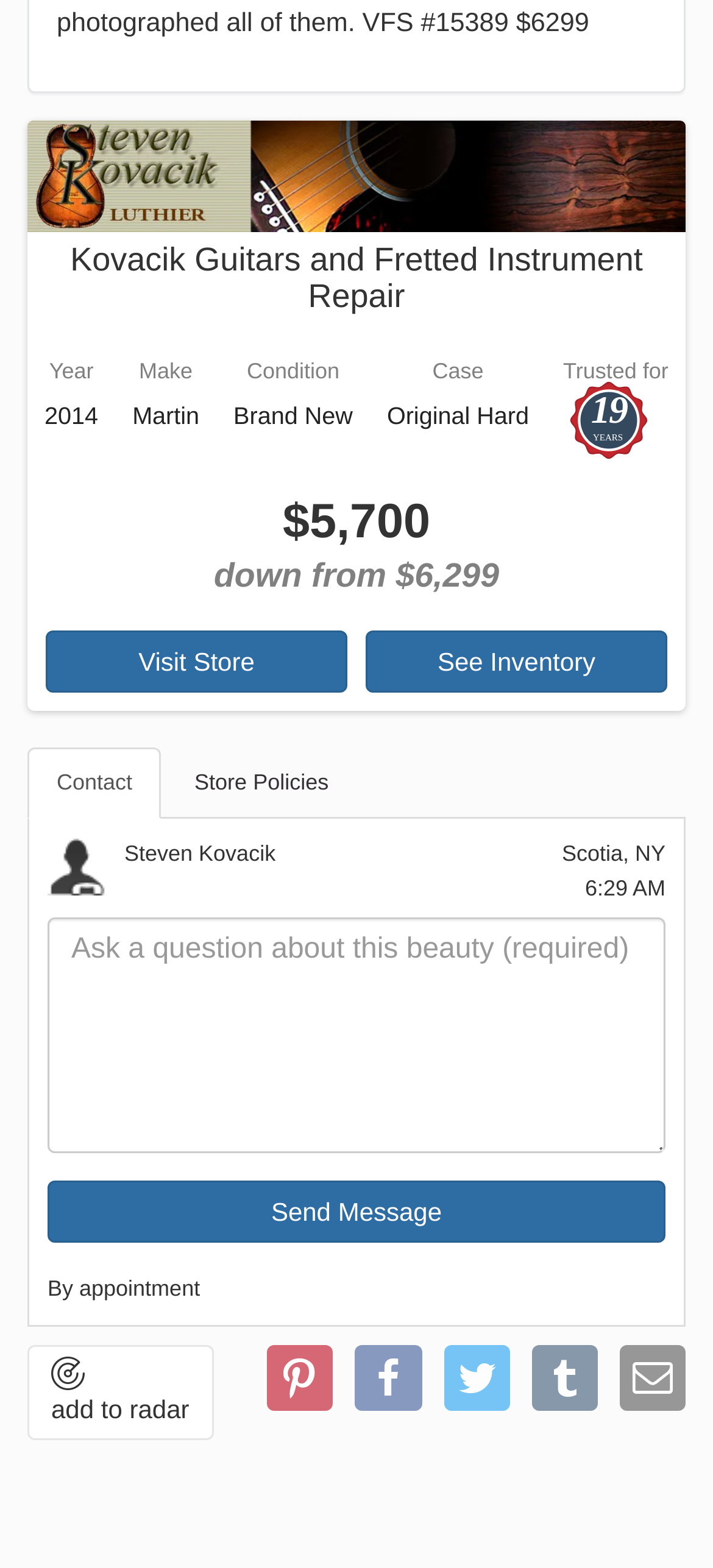Locate the bounding box of the user interface element based on this description: "Contact".

[0.038, 0.476, 0.227, 0.522]